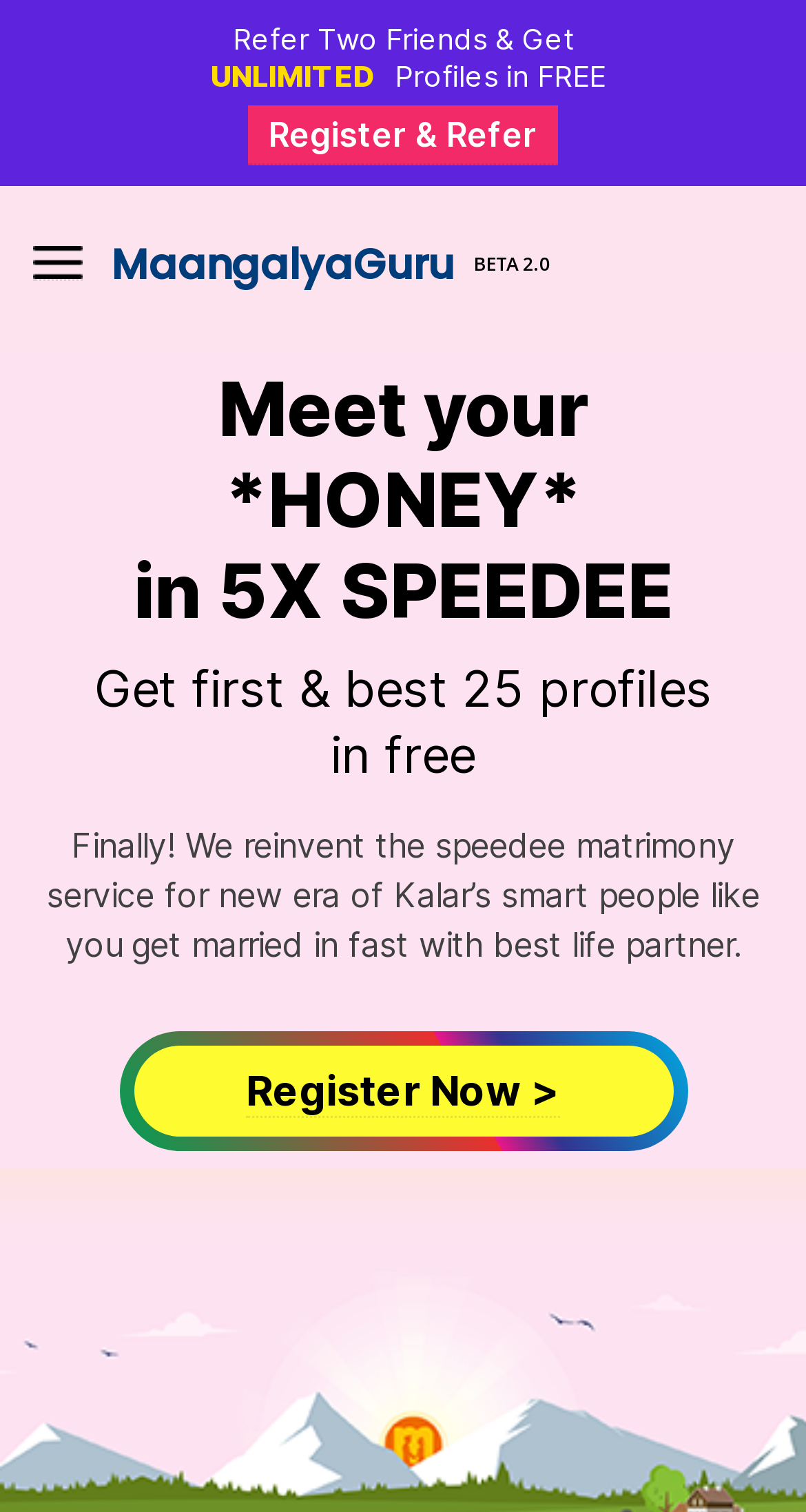Please answer the following question using a single word or phrase: 
What is the text above the 'Register & Refer' button?

Refer Two Friends & Get